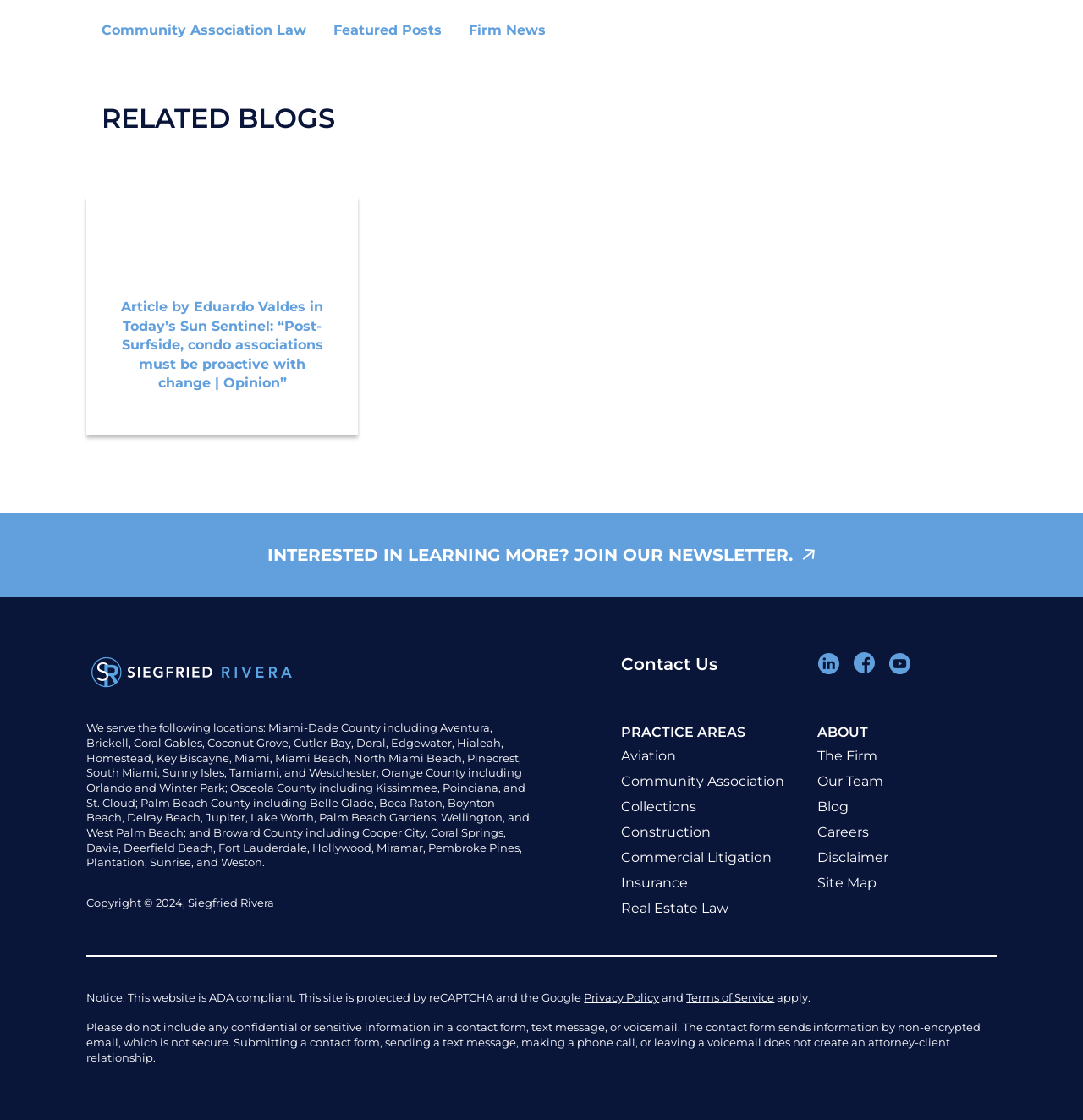What locations does the law firm serve?
Look at the screenshot and respond with a single word or phrase.

Miami-Dade County, Orange County, etc.